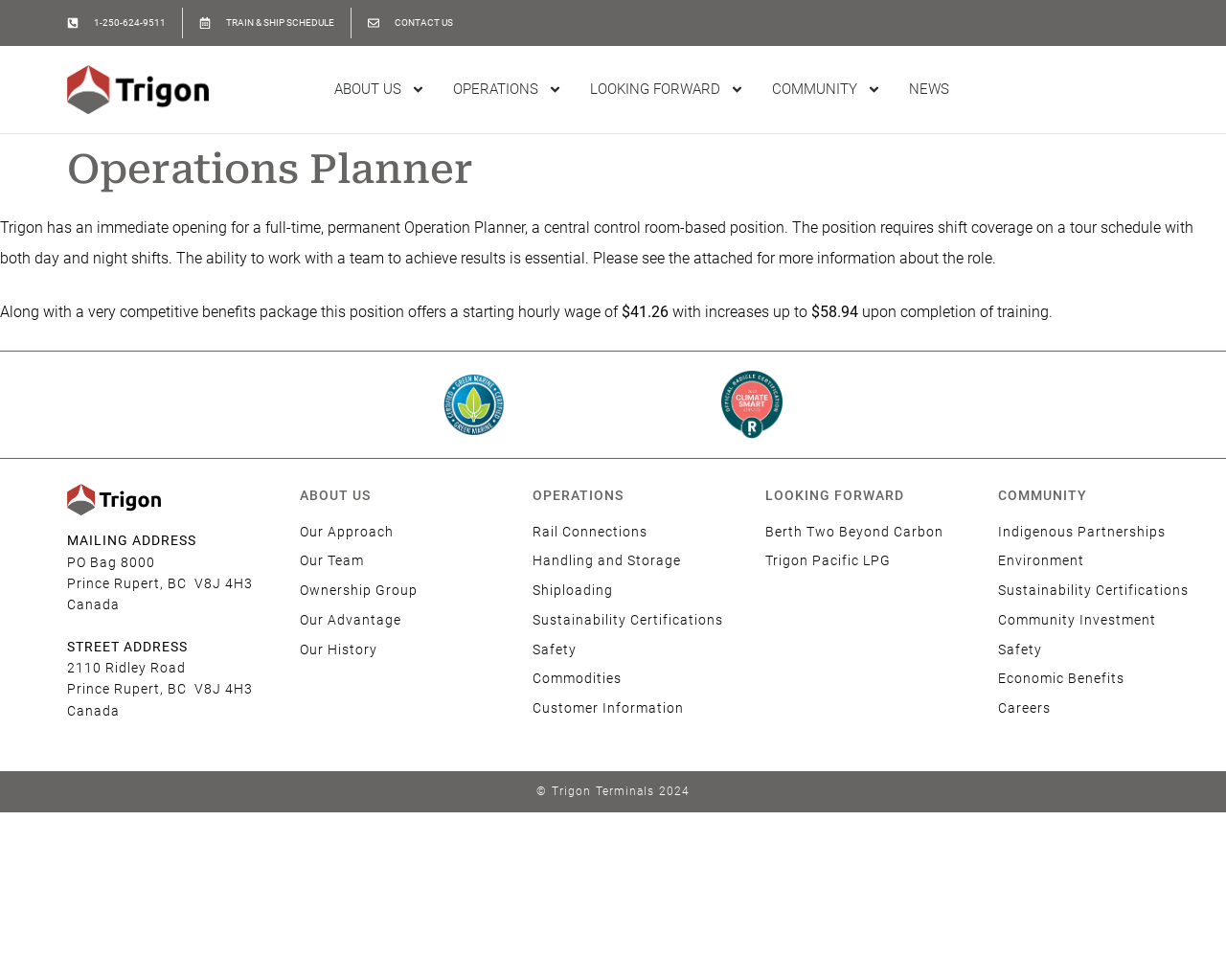Please determine the bounding box coordinates of the element to click in order to execute the following instruction: "Click the 'ABOUT US' dropdown menu". The coordinates should be four float numbers between 0 and 1, specified as [left, top, right, bottom].

[0.264, 0.082, 0.355, 0.101]